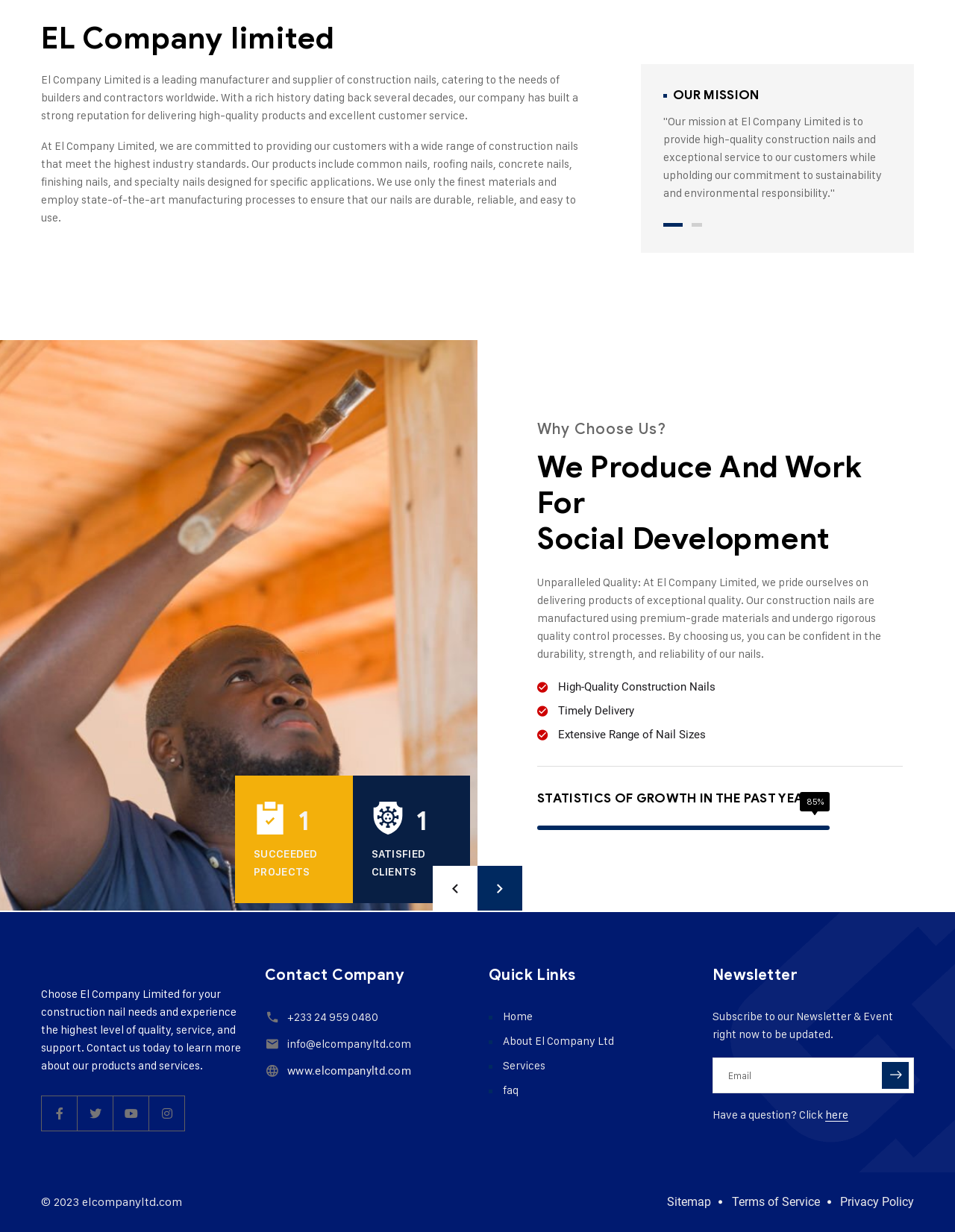Please indicate the bounding box coordinates of the element's region to be clicked to achieve the instruction: "Click the Twitter link". Provide the coordinates as four float numbers between 0 and 1, i.e., [left, top, right, bottom].

[0.081, 0.889, 0.119, 0.919]